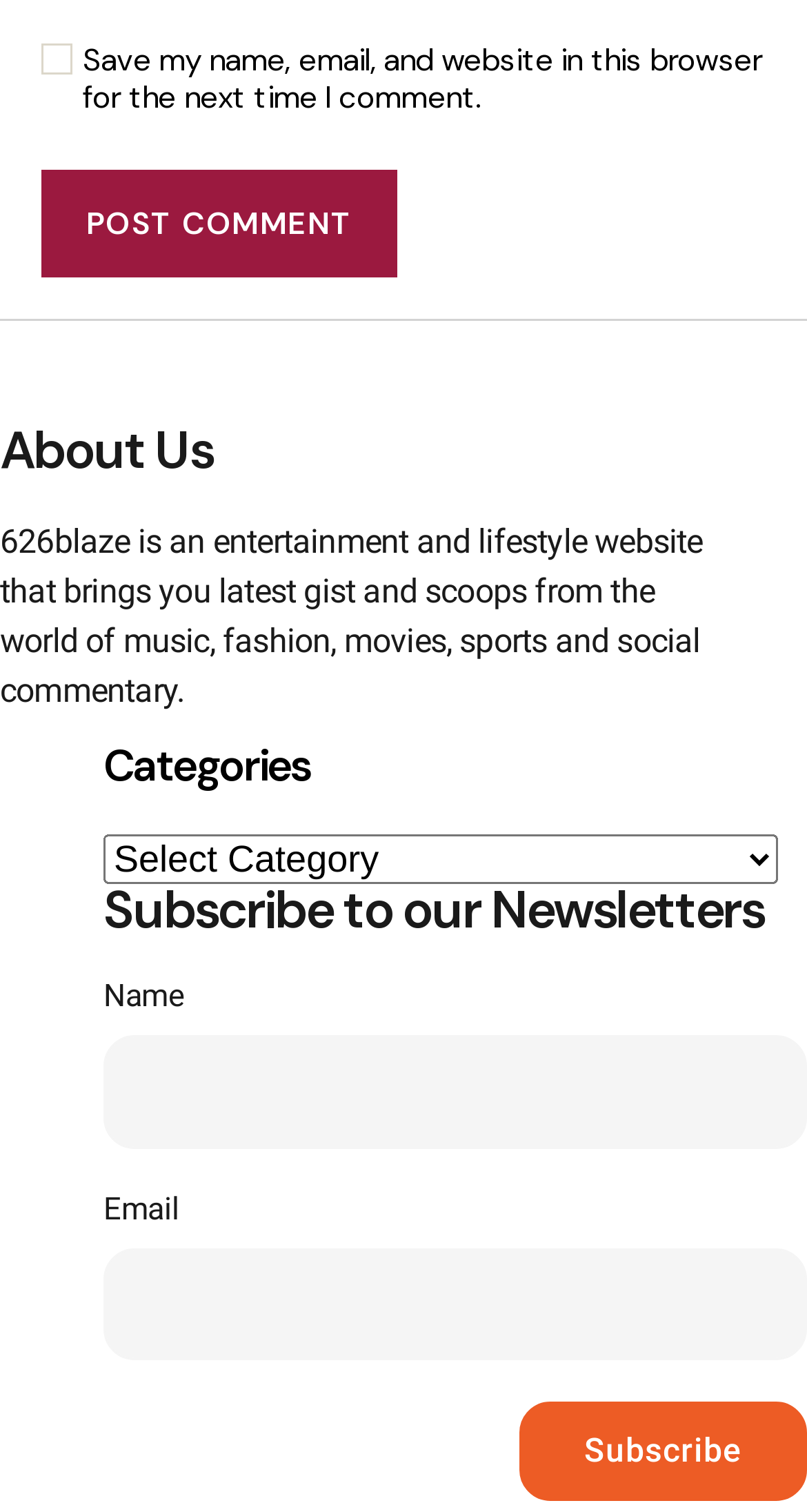Answer the question briefly using a single word or phrase: 
What is the function of the 'Subscribe' button?

Subscribe to newsletters